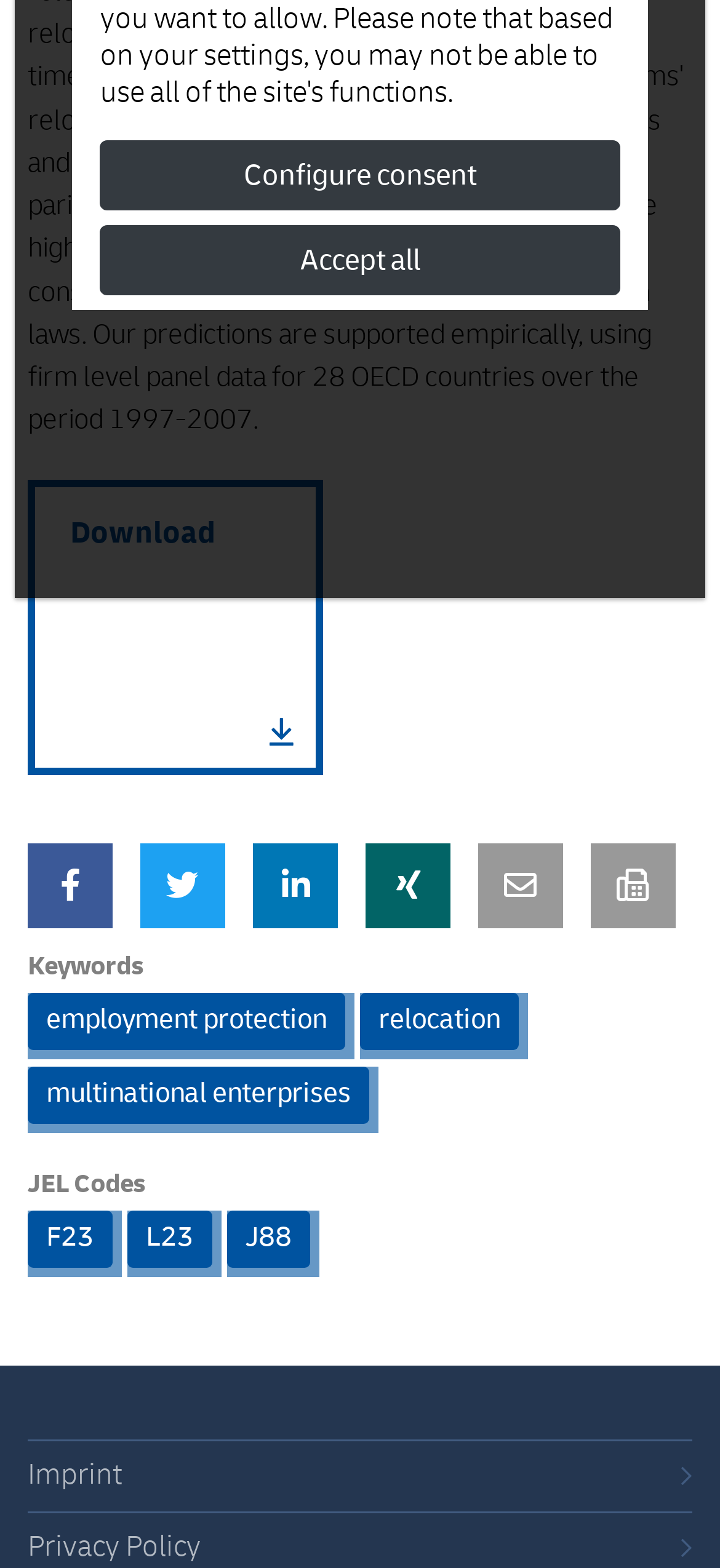Using the element description provided, determine the bounding box coordinates in the format (top-left x, top-left y, bottom-right x, bottom-right y). Ensure that all values are floating point numbers between 0 and 1. Element description: Imprint

[0.038, 0.931, 0.169, 0.952]